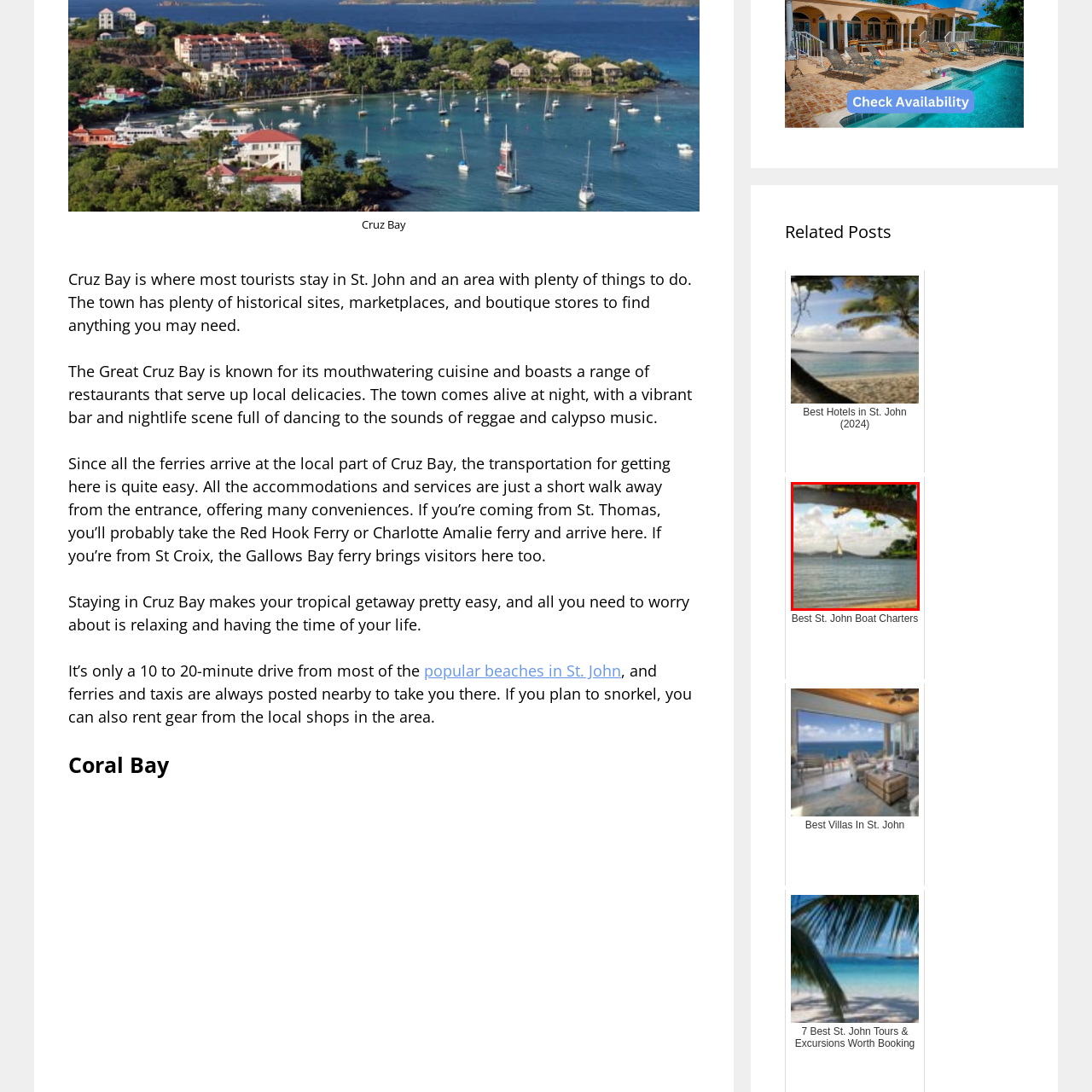What is the maritime culture hinted at in the image?
Analyze the image marked by the red bounding box and respond with an in-depth answer considering the visual clues.

The presence of a sailboat gliding across the sparkling waters in the image hints at the rich maritime culture of the area, which is likely related to sailing.